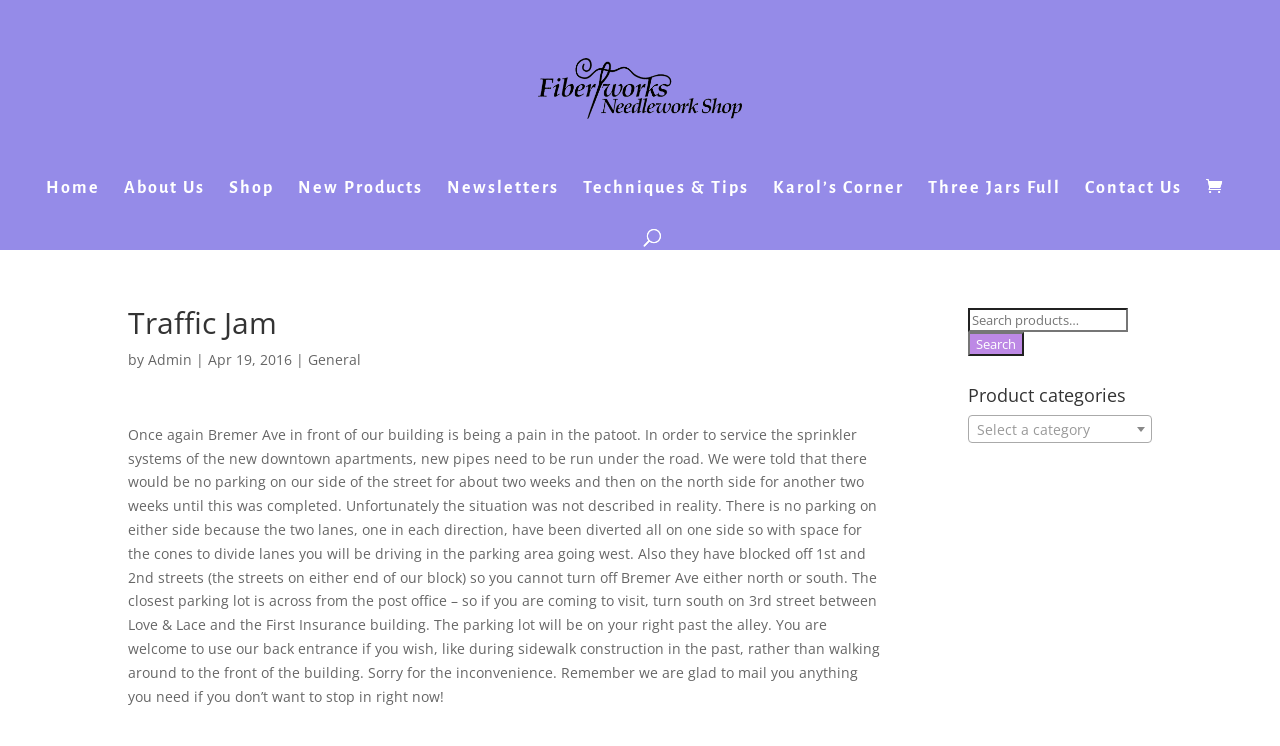Please predict the bounding box coordinates (top-left x, top-left y, bottom-right x, bottom-right y) for the UI element in the screenshot that fits the description: Newsletters

[0.349, 0.243, 0.437, 0.304]